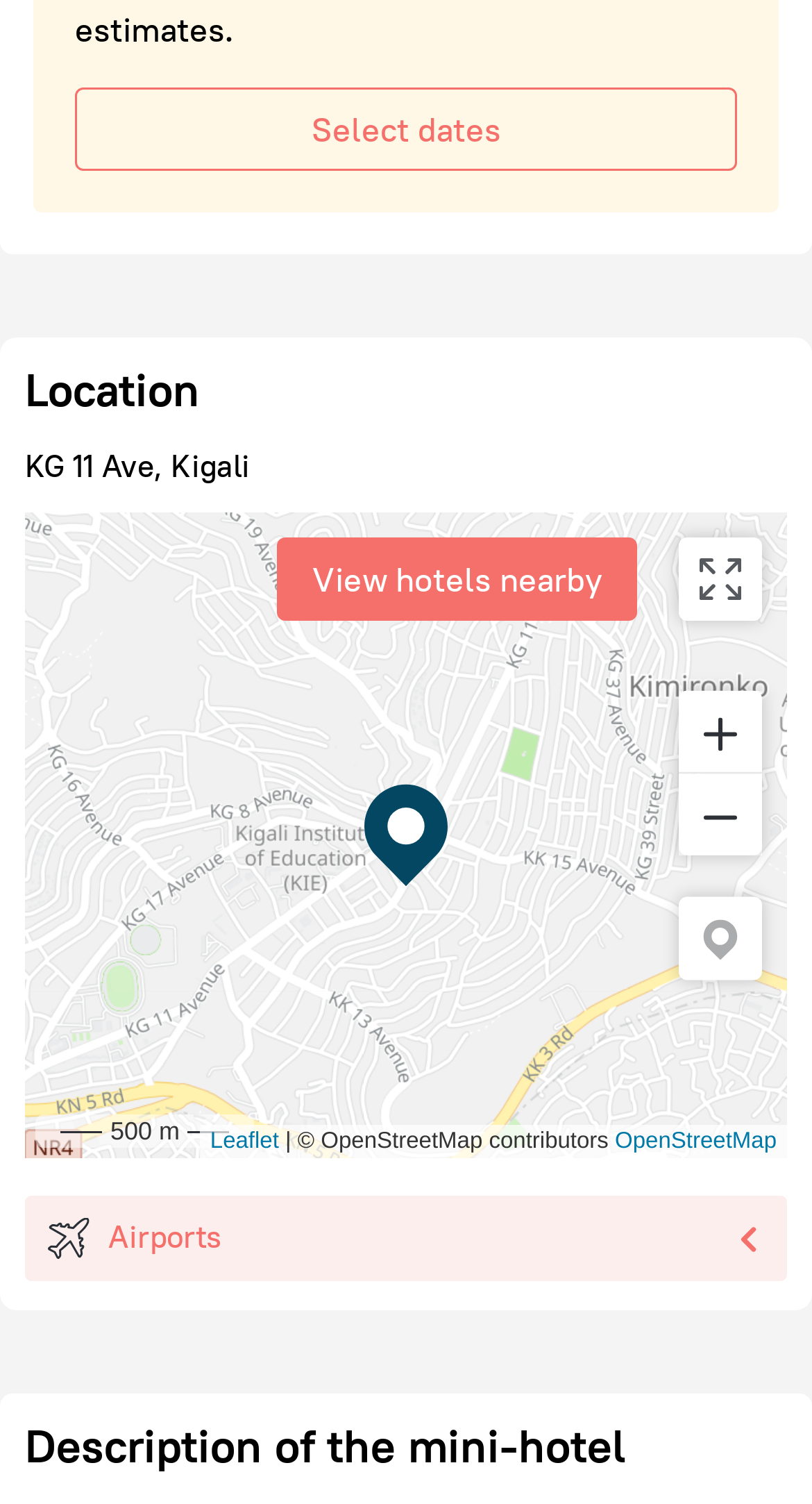Respond to the question below with a single word or phrase:
What is the source of the map data?

OpenStreetMap